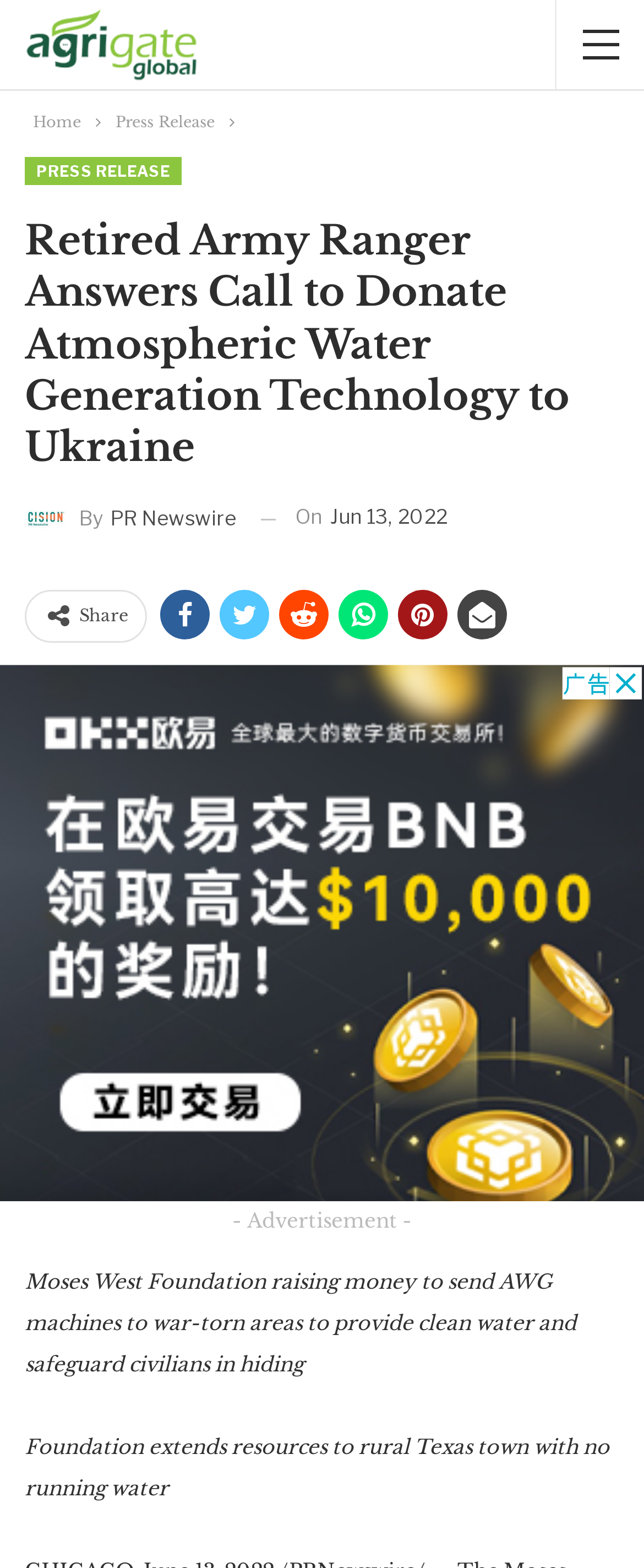How many social media links are available?
Offer a detailed and full explanation in response to the question.

I counted the number of social media links by looking at the links with icons such as '', '', '', '', '', and ''.